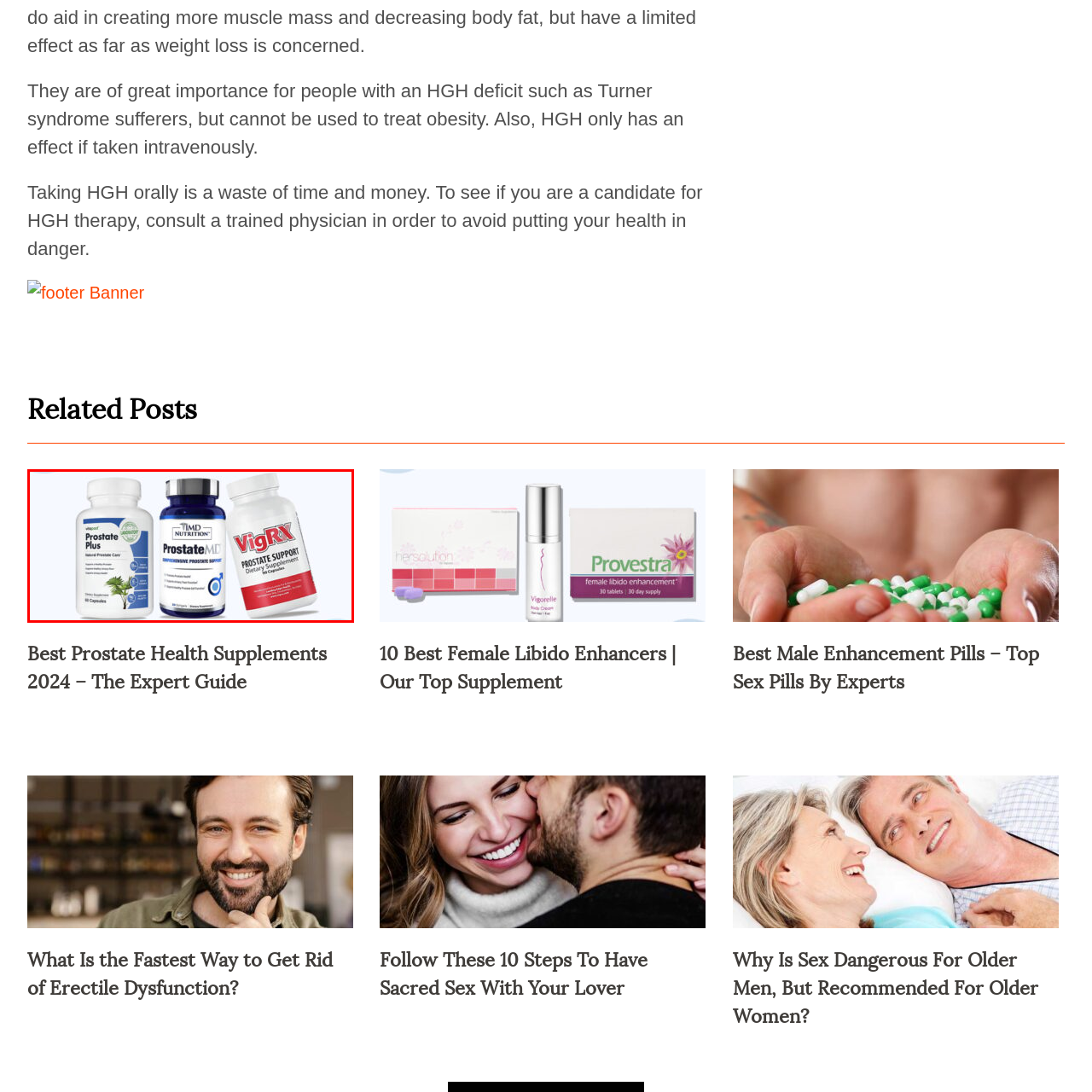How many supplement bottles are displayed?
Please analyze the image within the red bounding box and provide a comprehensive answer based on the visual information.

The question asks about the number of supplement bottles shown in the image. The caption explicitly states that there are three different prostate health supplement bottles prominently displayed on a light background.